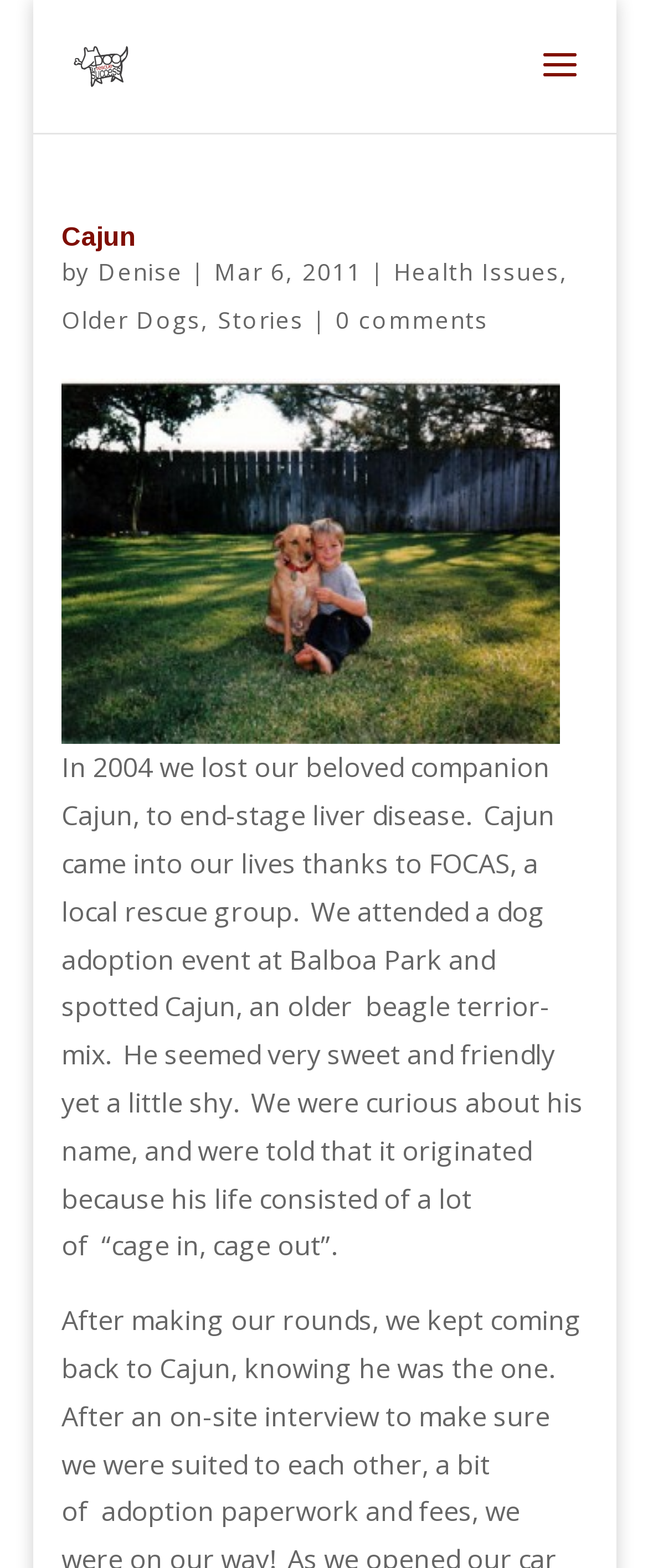Locate the UI element described as follows: "alt="Dog Rescue Success"". Return the bounding box coordinates as four float numbers between 0 and 1 in the order [left, top, right, bottom].

[0.105, 0.029, 0.216, 0.052]